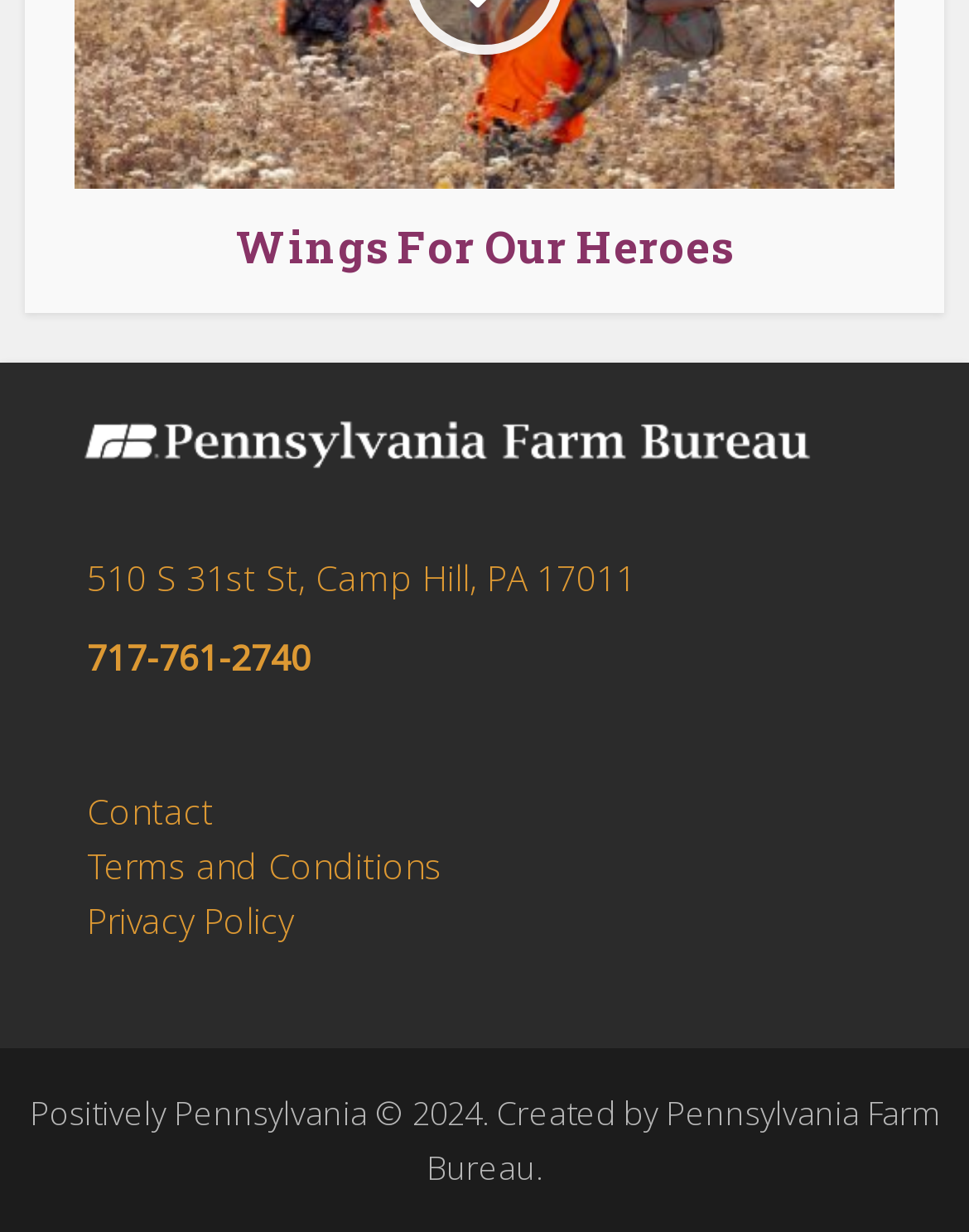What is the phone number of the organization?
Based on the image, provide a one-word or brief-phrase response.

717-761-2740